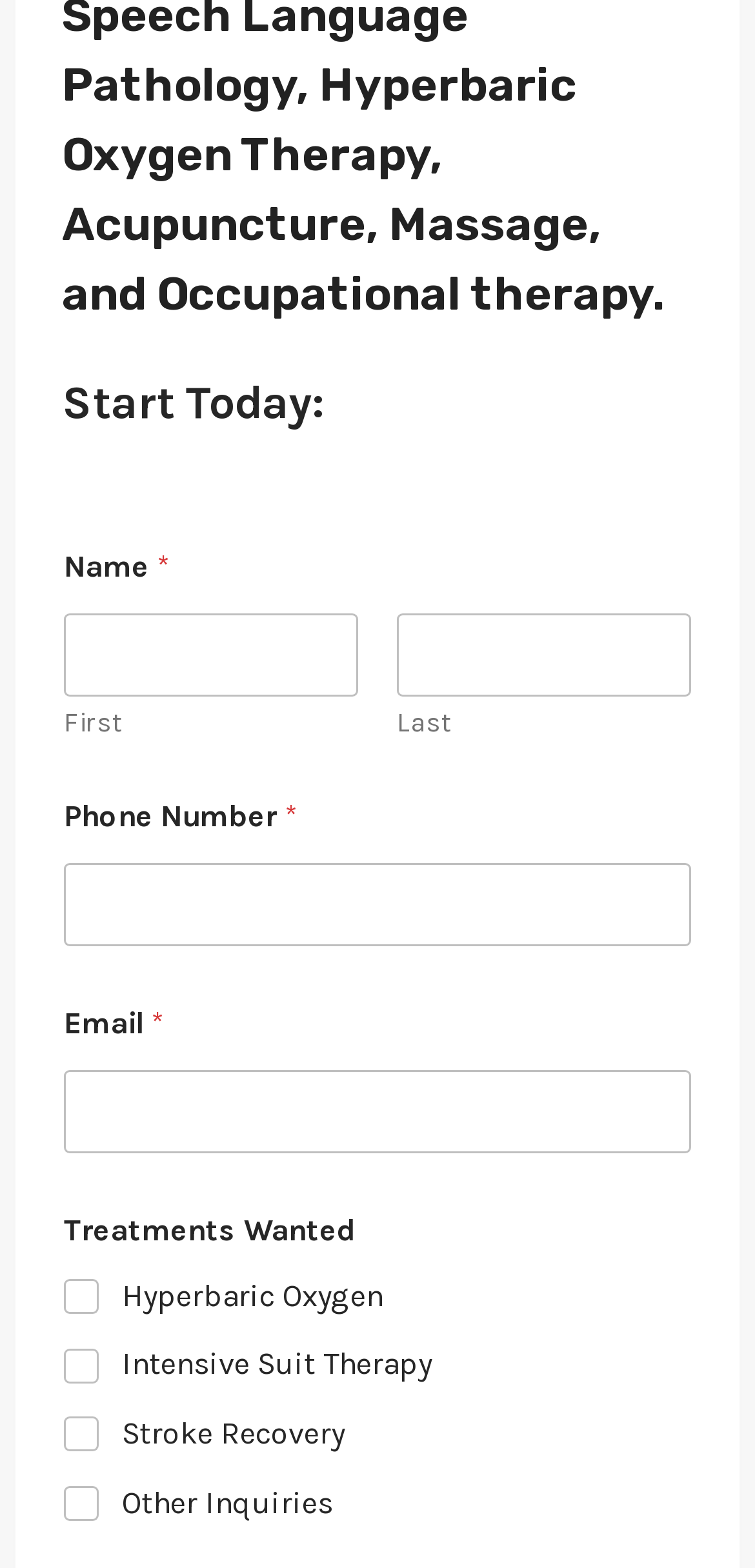Ascertain the bounding box coordinates for the UI element detailed here: "parent_node: Email * name="wpforms[fields][1]"". The coordinates should be provided as [left, top, right, bottom] with each value being a float between 0 and 1.

[0.085, 0.682, 0.915, 0.735]